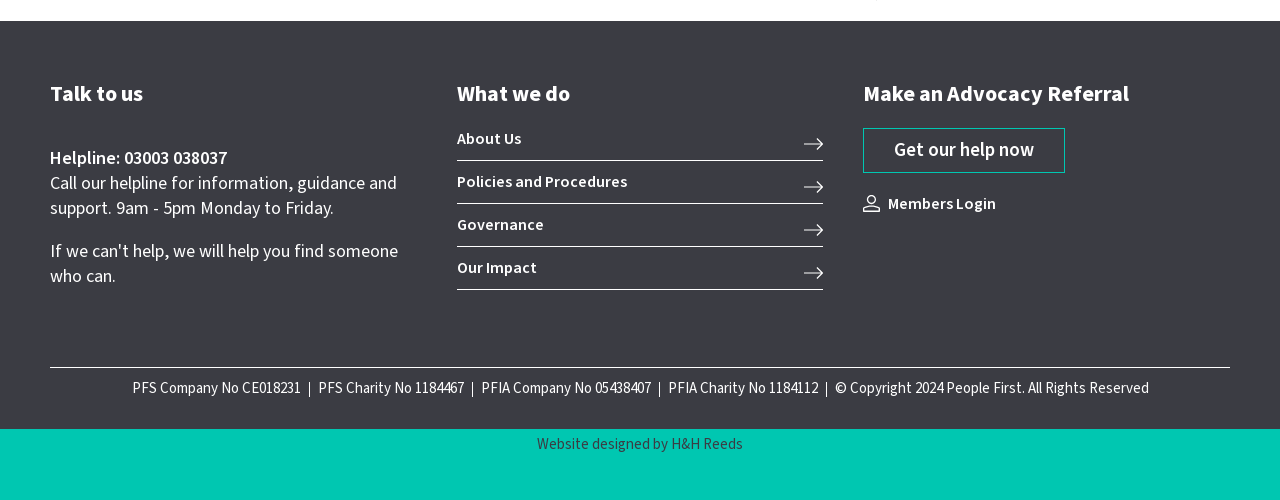Provide a one-word or brief phrase answer to the question:
What are the three sections on the webpage?

Talk to us, What we do, Make an Advocacy Referral